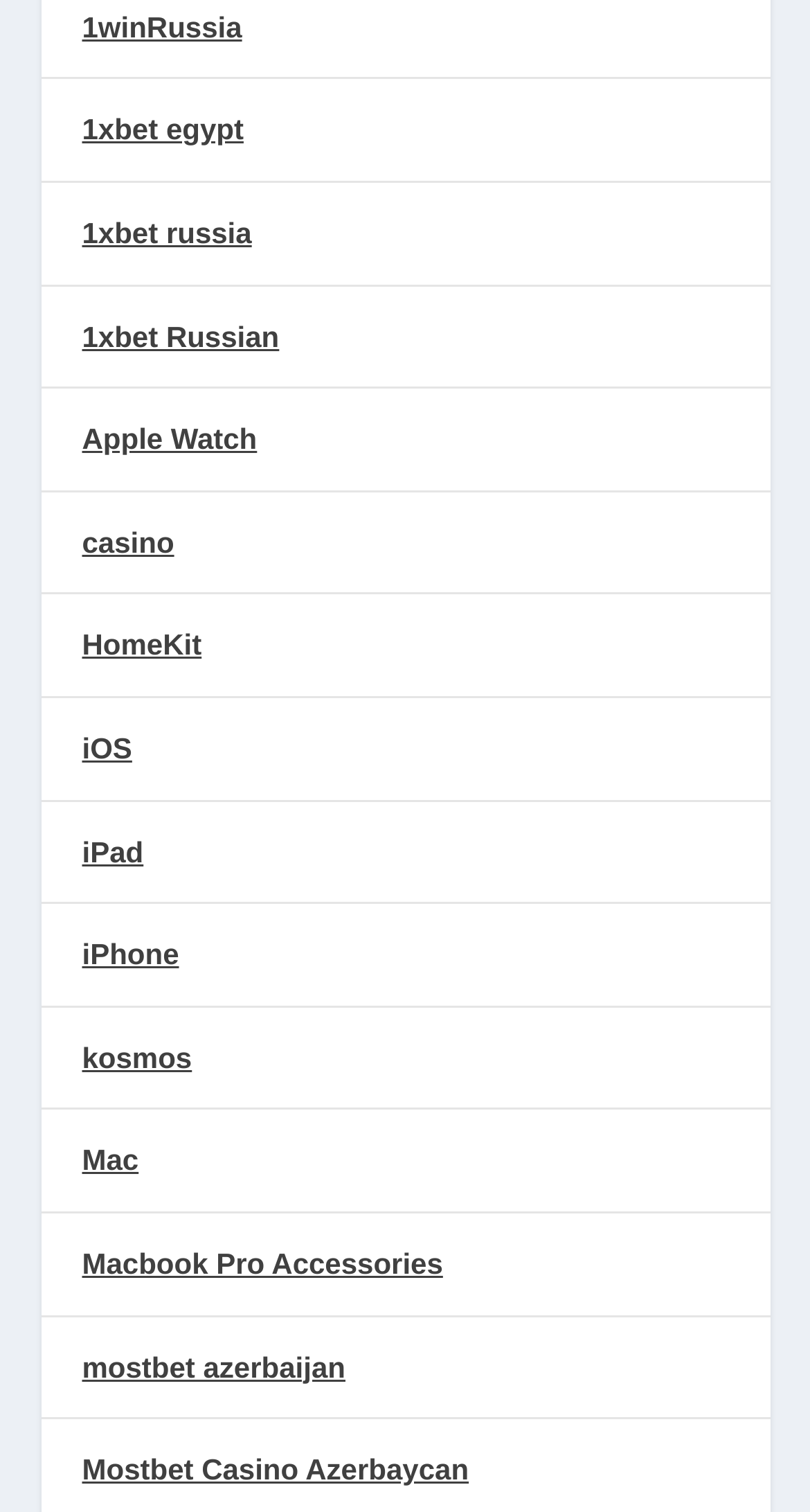Pinpoint the bounding box coordinates of the clickable area needed to execute the instruction: "learn about iPhone". The coordinates should be specified as four float numbers between 0 and 1, i.e., [left, top, right, bottom].

[0.101, 0.62, 0.221, 0.642]